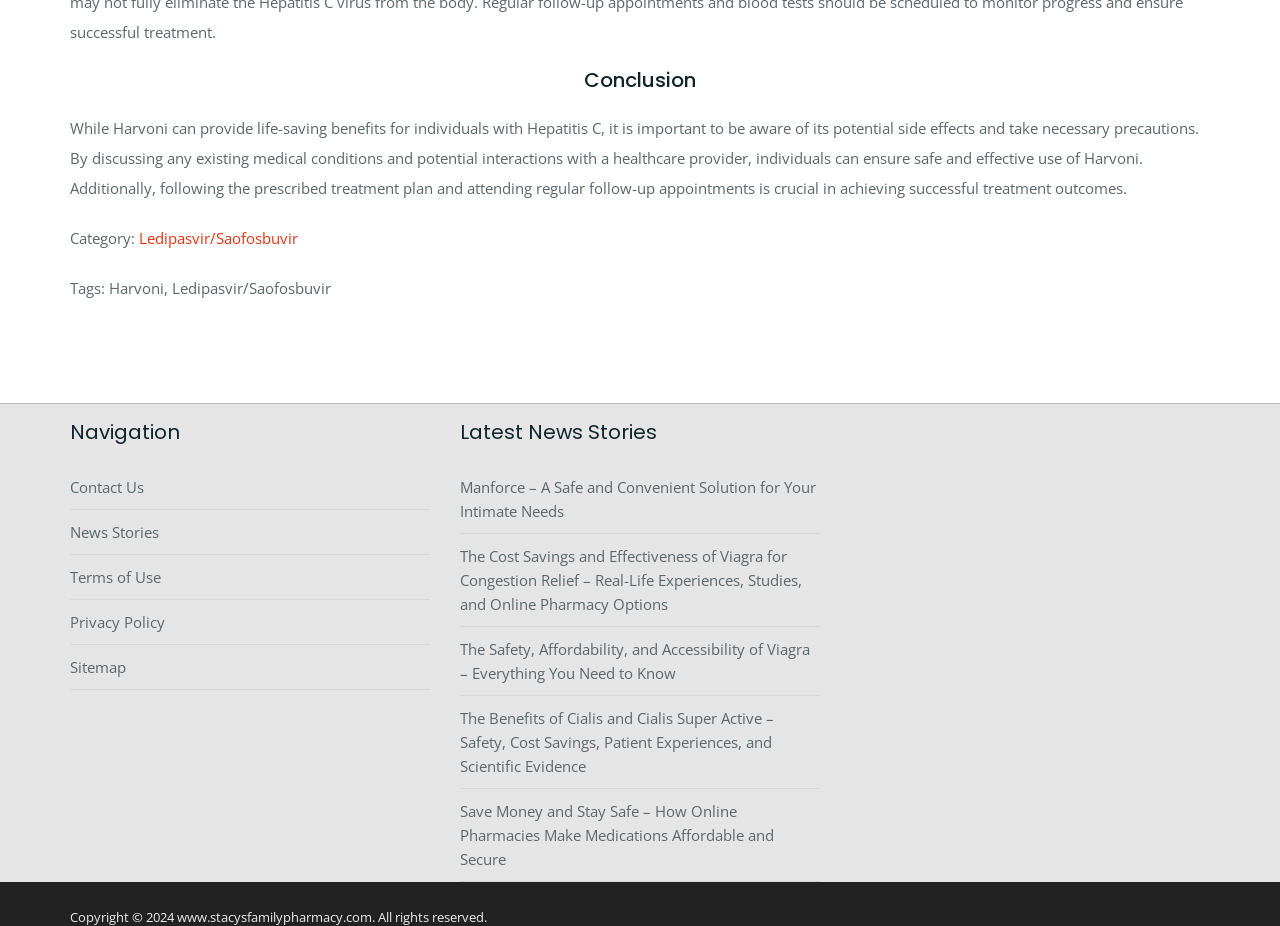Please determine the bounding box coordinates for the element that should be clicked to follow these instructions: "explore 'Latest News Stories'".

[0.359, 0.452, 0.641, 0.481]